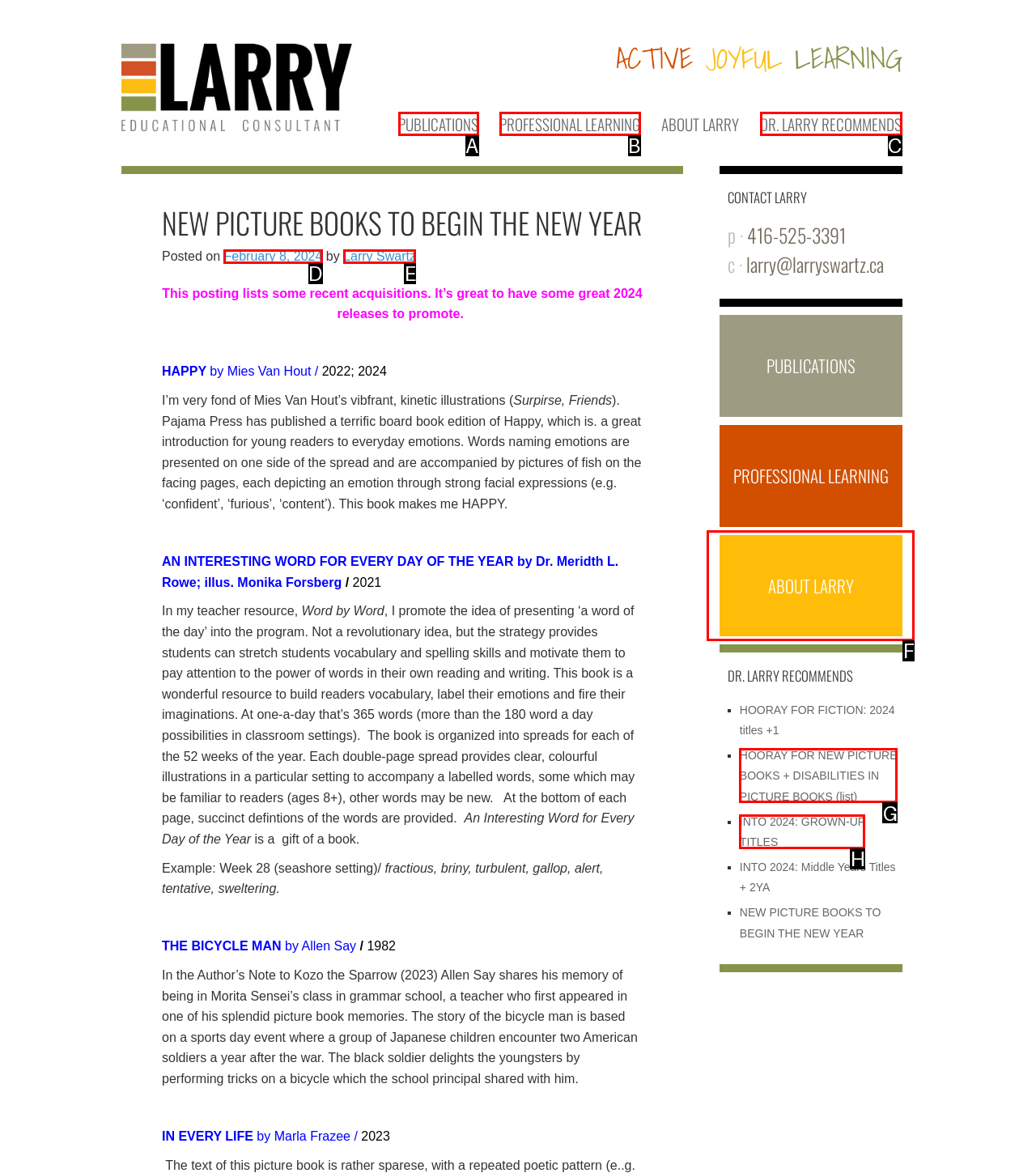Find the HTML element that matches the description provided: PUBLICATIONS
Answer using the corresponding option letter.

A